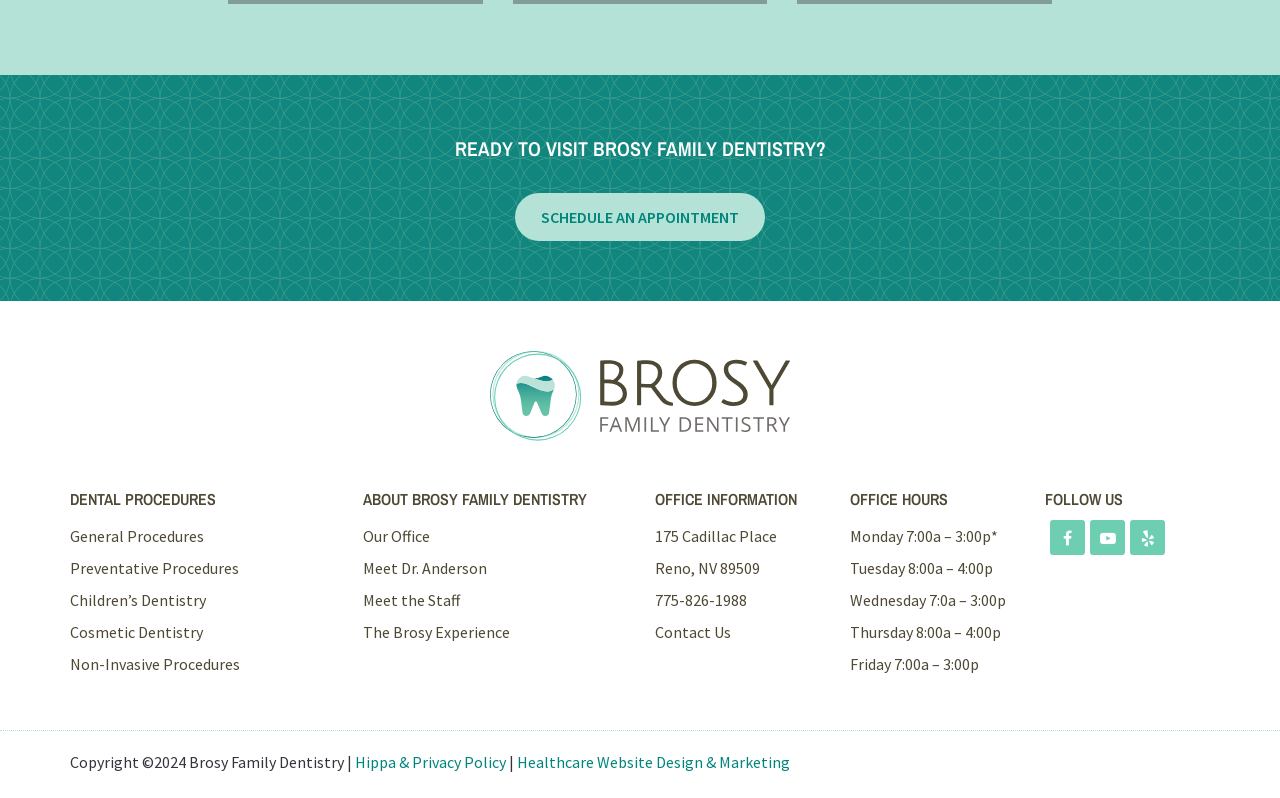Respond to the question below with a single word or phrase:
Who is the dentist mentioned on this webpage?

Dr. Anderson